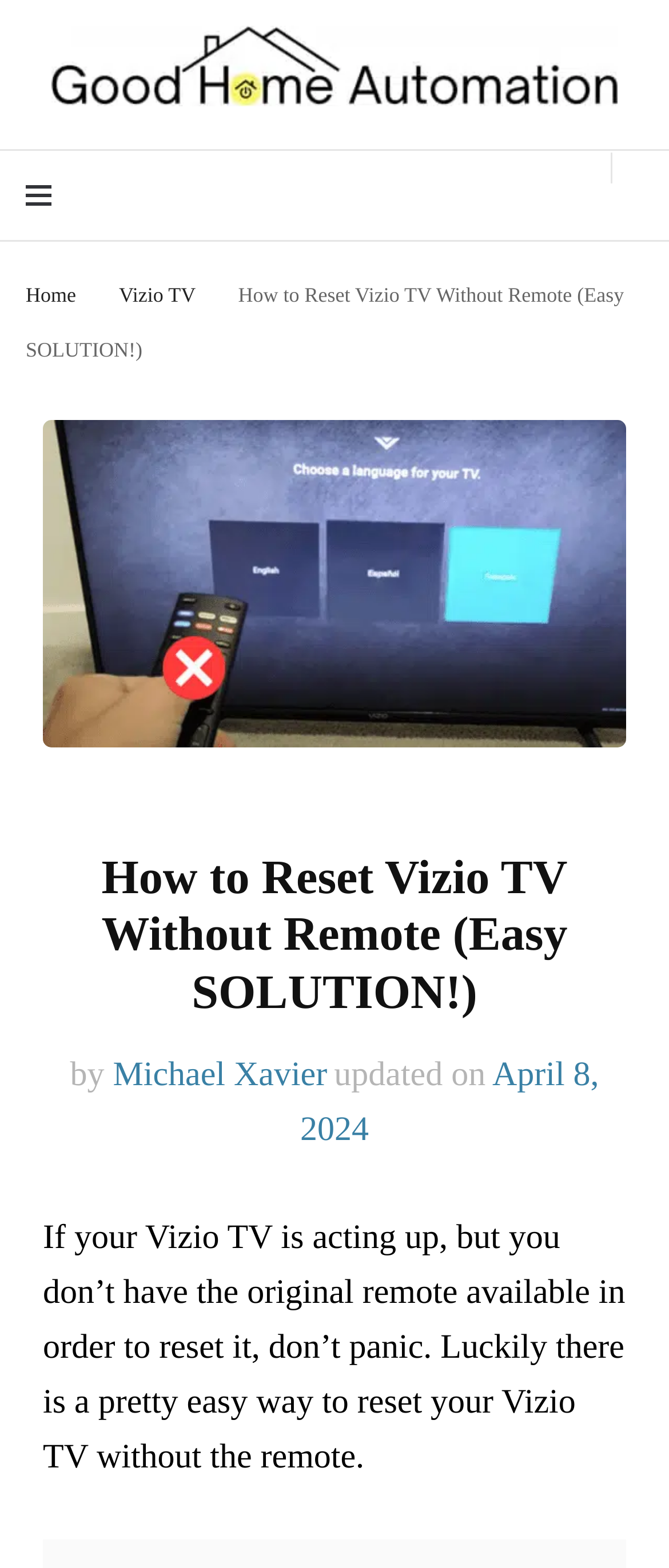Who wrote the current article?
Refer to the screenshot and respond with a concise word or phrase.

Michael Xavier